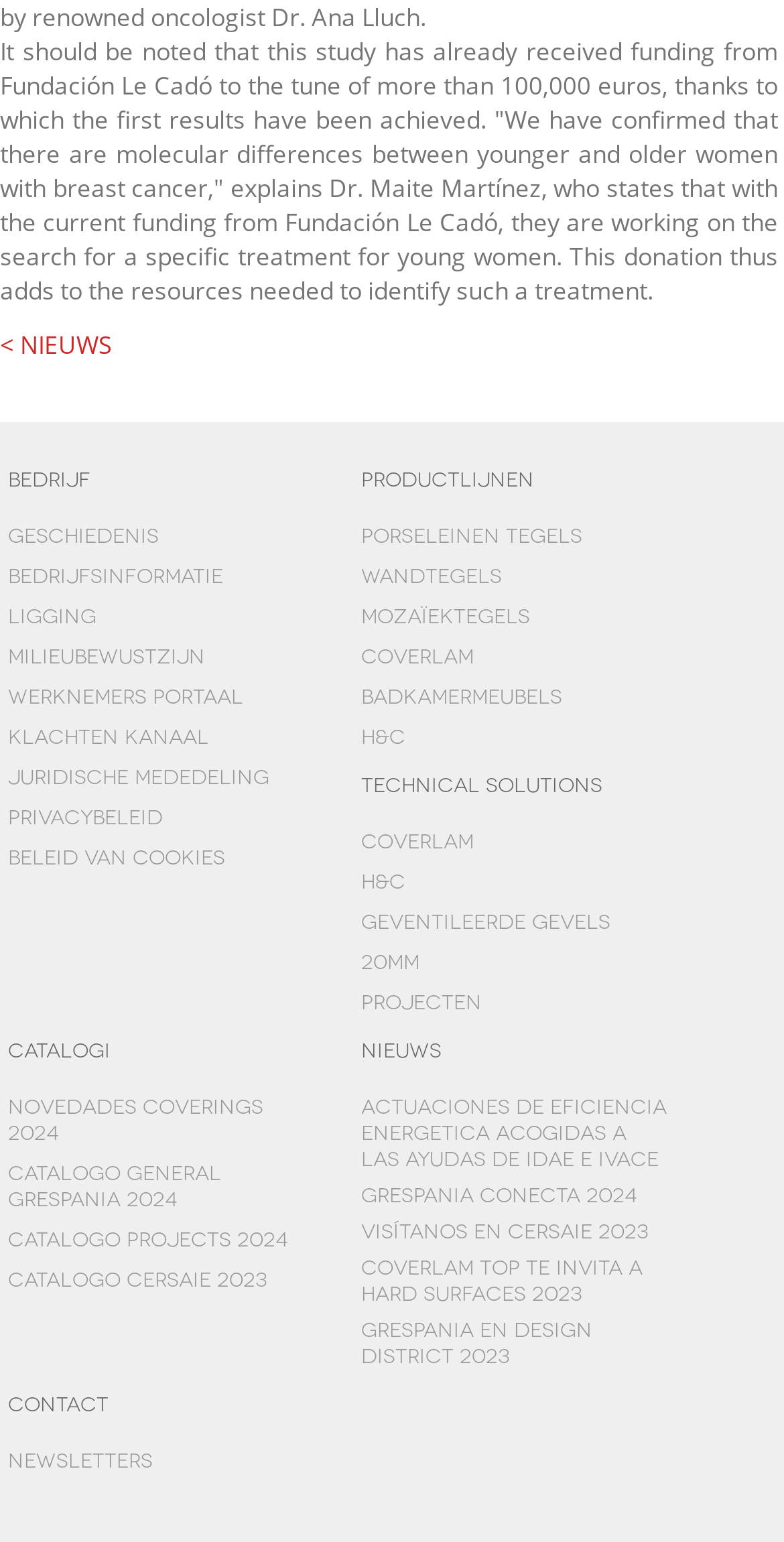Indicate the bounding box coordinates of the element that must be clicked to execute the instruction: "Go to the 'CONTACT' page". The coordinates should be given as four float numbers between 0 and 1, i.e., [left, top, right, bottom].

[0.01, 0.901, 0.402, 0.924]